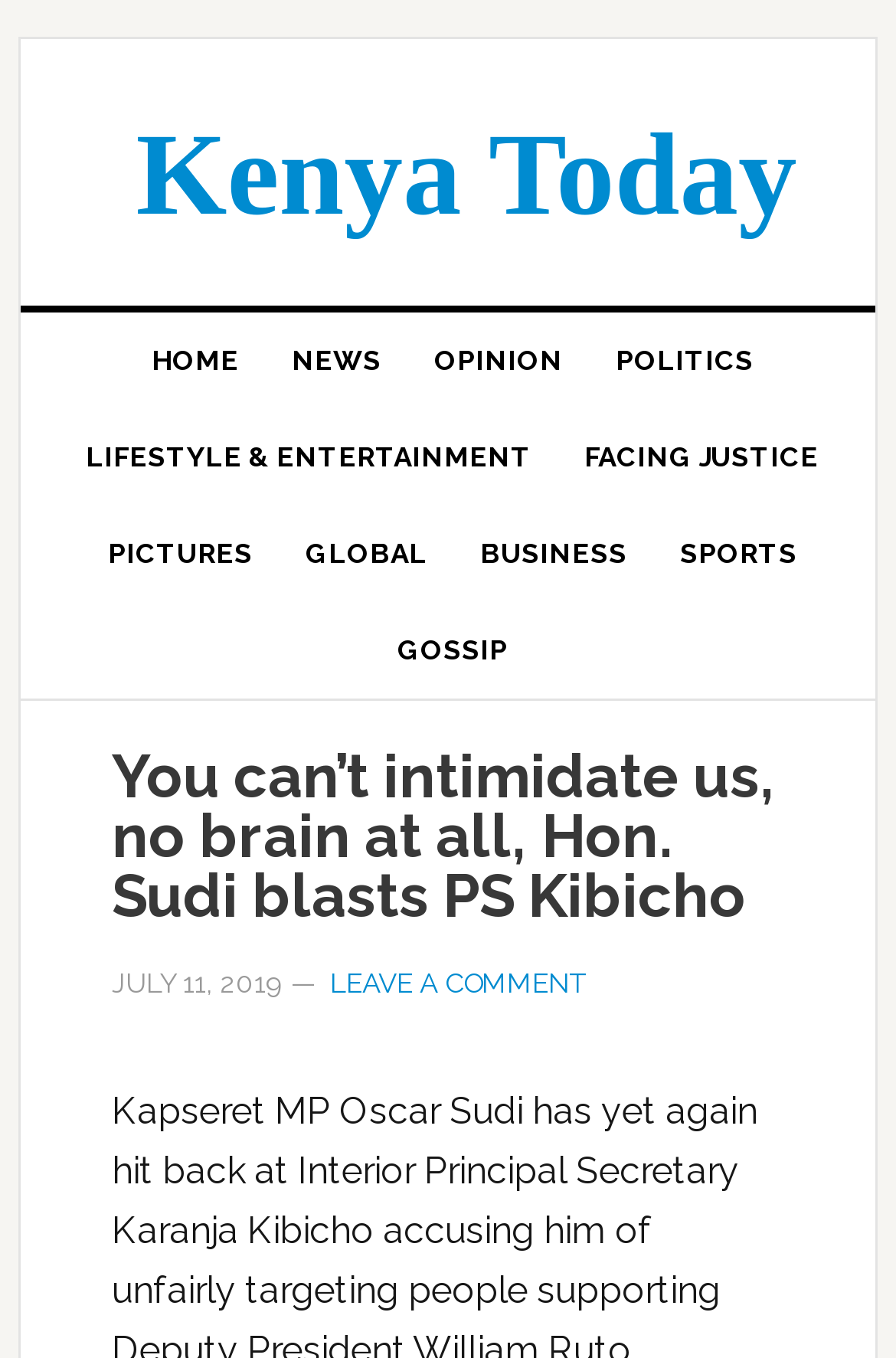Look at the image and answer the question in detail:
How many elements are there in the header?

I counted the number of elements under the header, which are the heading 'You can’t intimidate us, no brain at all, Hon. Sudi blasts PS Kibicho', the time element, and the link 'LEAVE A COMMENT'.